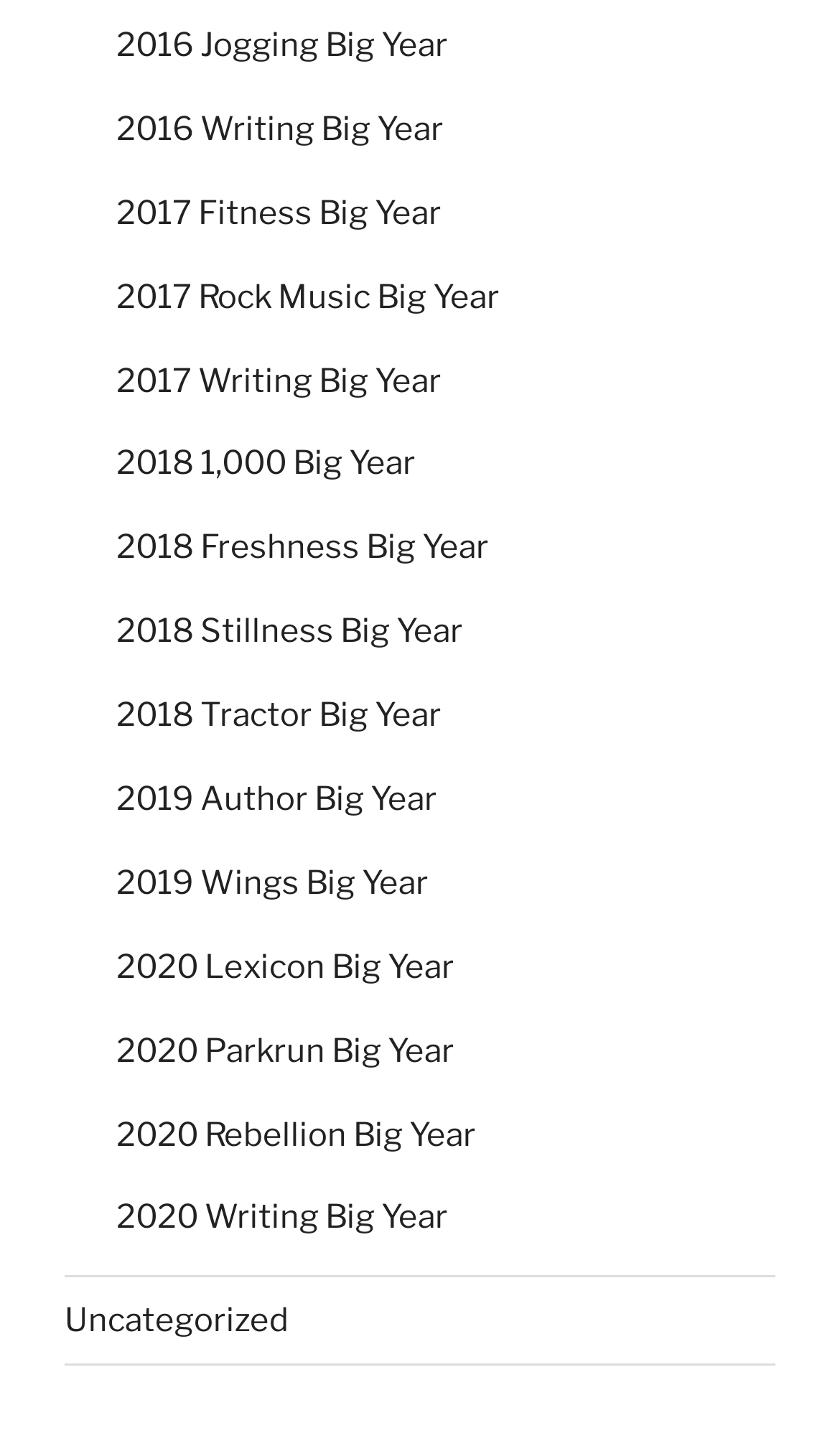Please determine the bounding box coordinates of the element's region to click in order to carry out the following instruction: "read 2017 Rock Music Big Year". The coordinates should be four float numbers between 0 and 1, i.e., [left, top, right, bottom].

[0.138, 0.192, 0.595, 0.219]